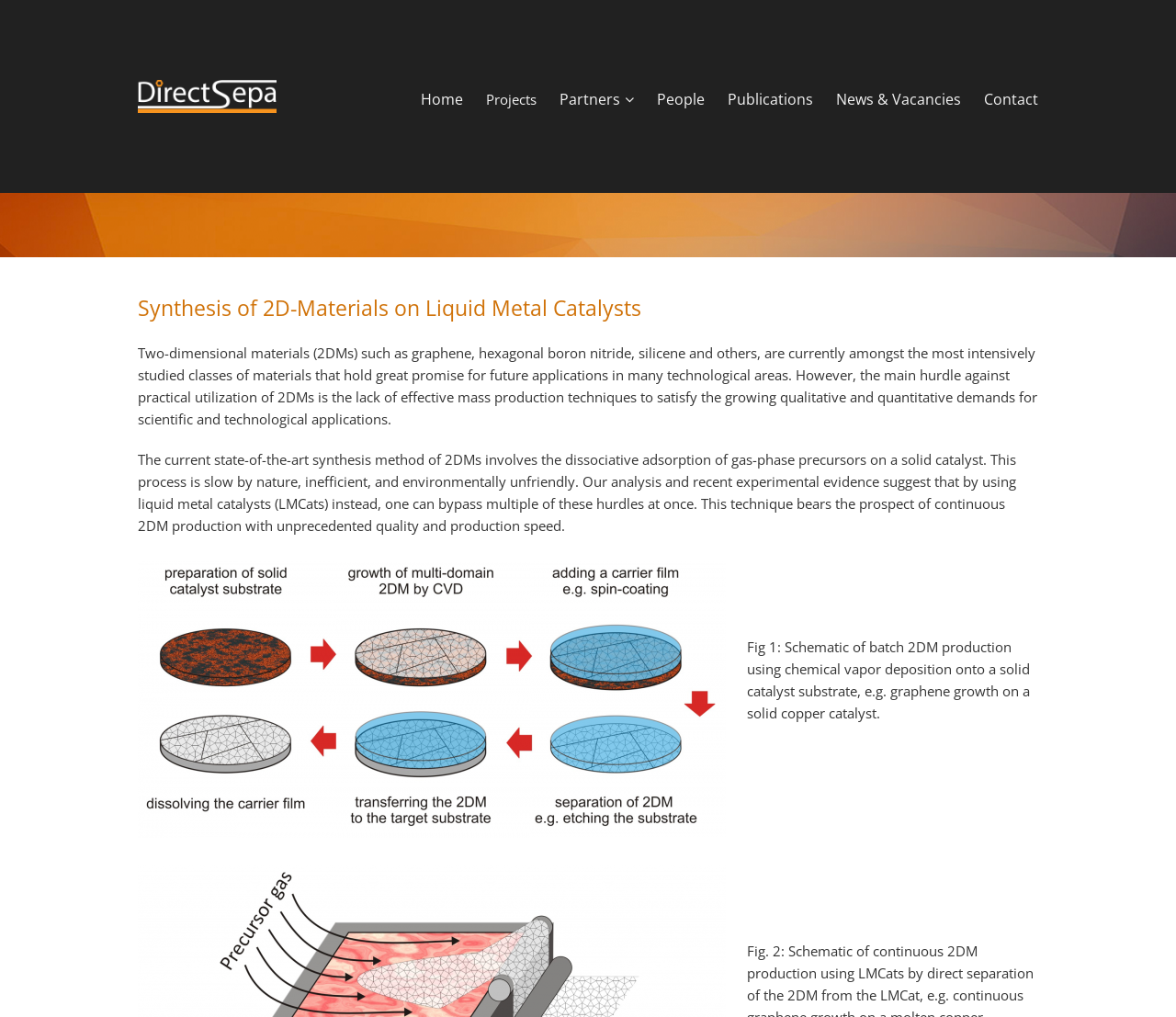Find the bounding box coordinates for the area you need to click to carry out the instruction: "Open the image lmcat_fig1.png". The coordinates should be four float numbers between 0 and 1, indicated as [left, top, right, bottom].

[0.117, 0.545, 0.218, 0.57]